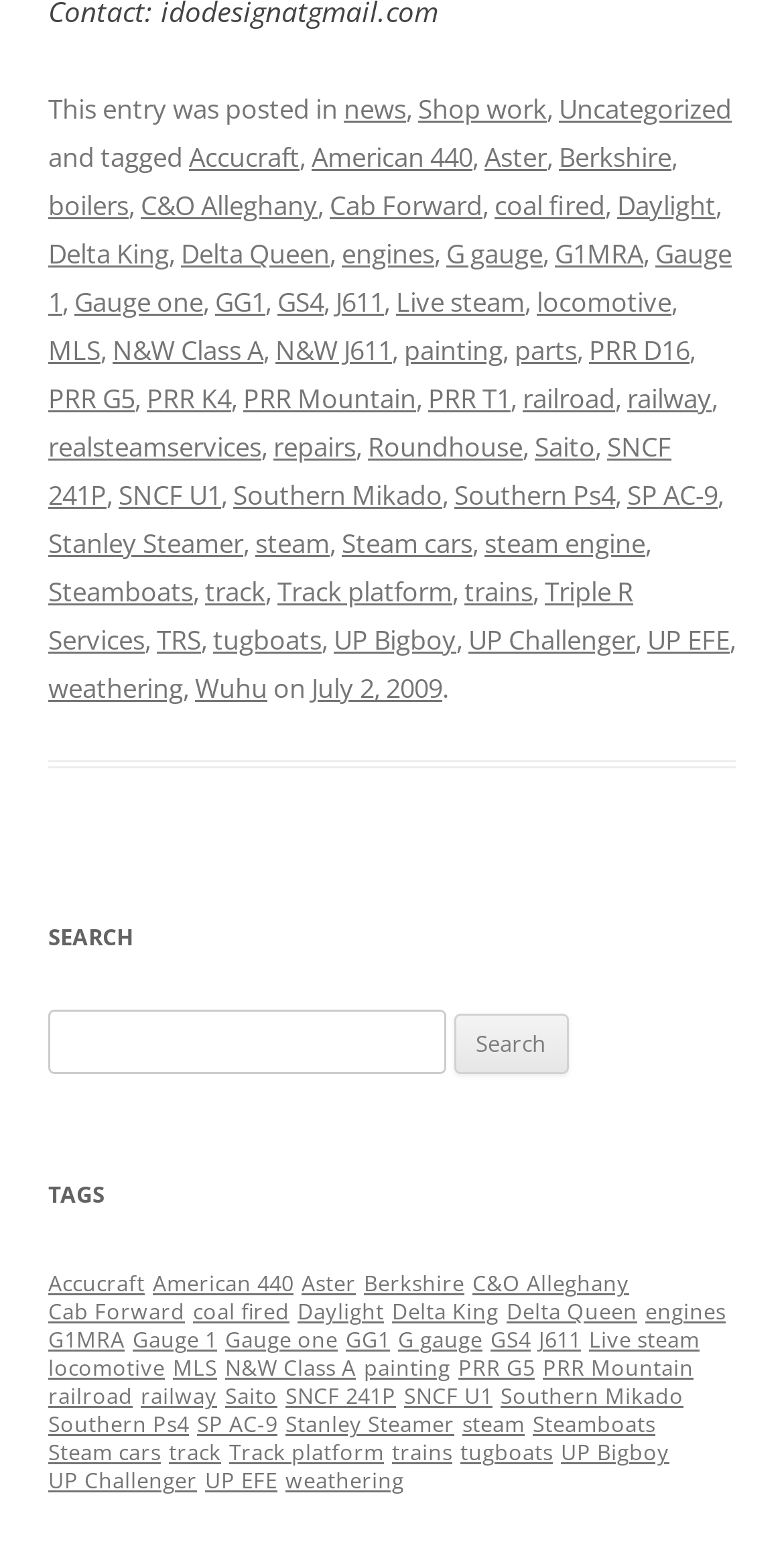Provide a one-word or short-phrase response to the question:
What is the first category listed in the footer?

News